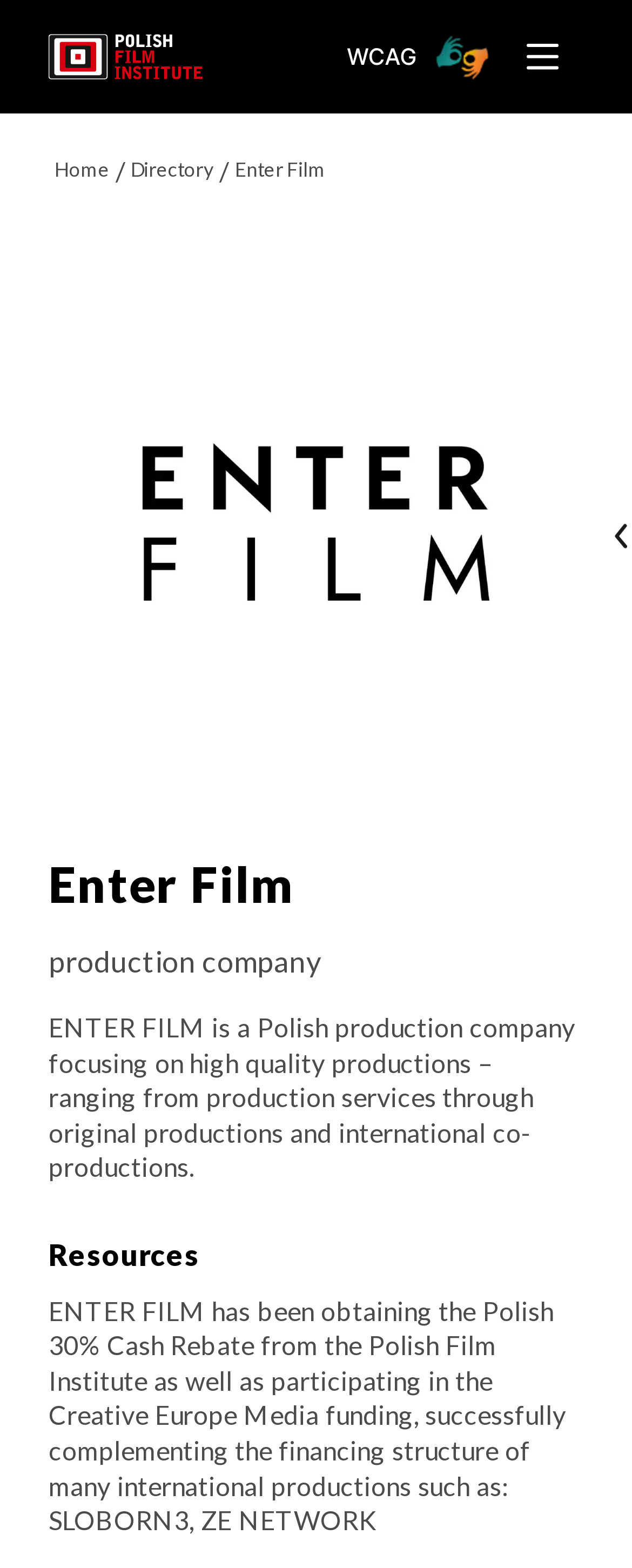What is the name of the institute providing the 30% Cash Rebate?
Give a one-word or short-phrase answer derived from the screenshot.

Polish Film Institute